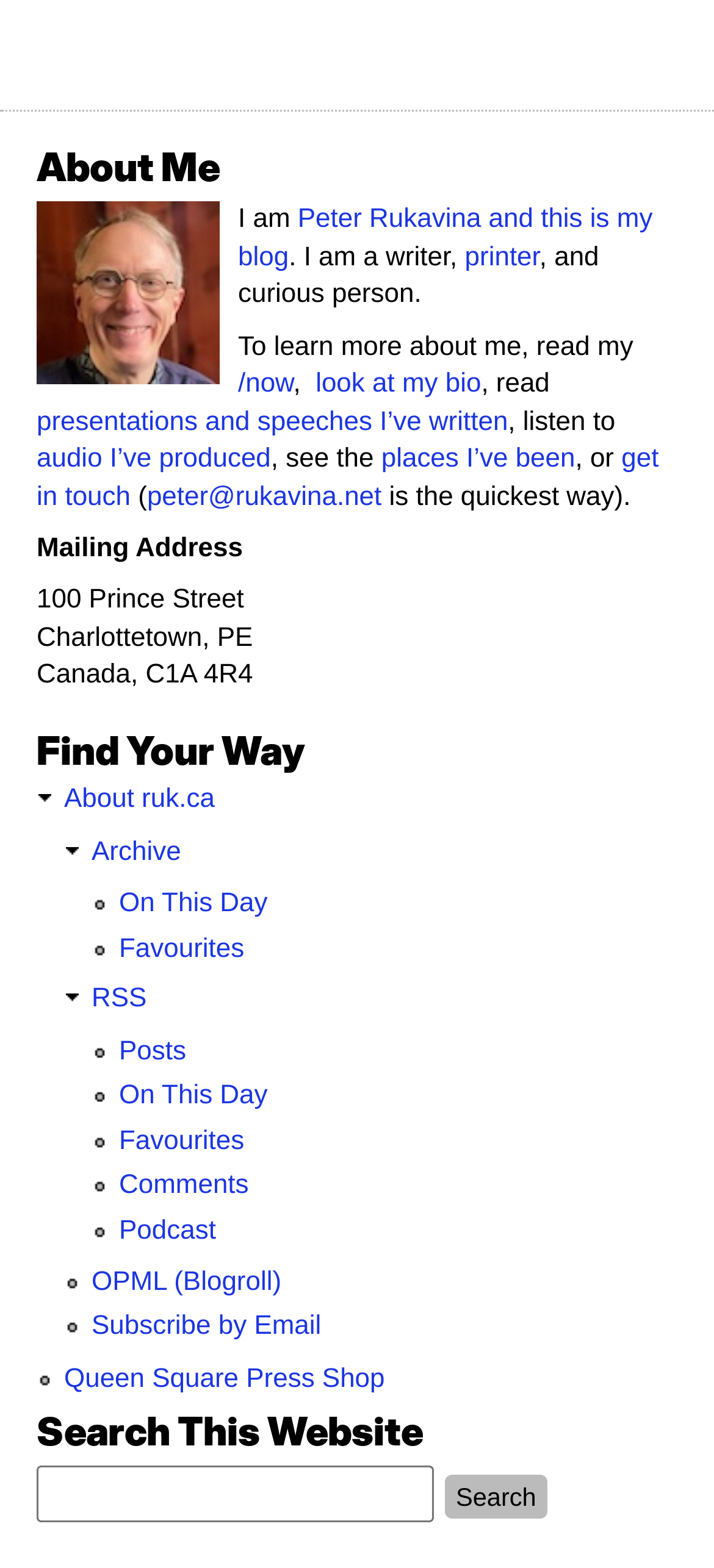What is the author's mailing address?
Analyze the image and provide a thorough answer to the question.

The author's mailing address is mentioned in a series of static text elements with IDs 262, 264, 265, 267, 268, and 270.